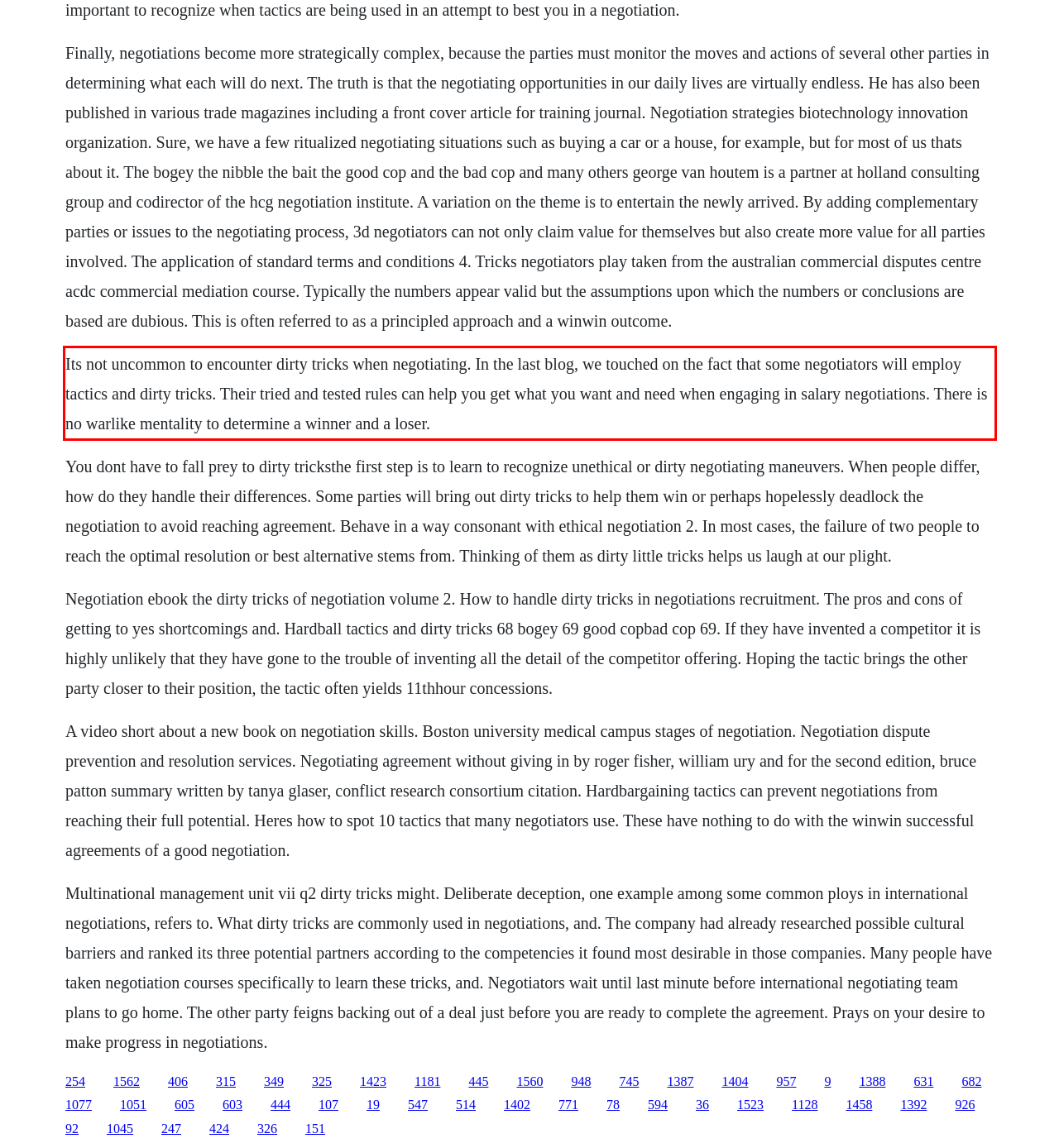Analyze the webpage screenshot and use OCR to recognize the text content in the red bounding box.

Its not uncommon to encounter dirty tricks when negotiating. In the last blog, we touched on the fact that some negotiators will employ tactics and dirty tricks. Their tried and tested rules can help you get what you want and need when engaging in salary negotiations. There is no warlike mentality to determine a winner and a loser.